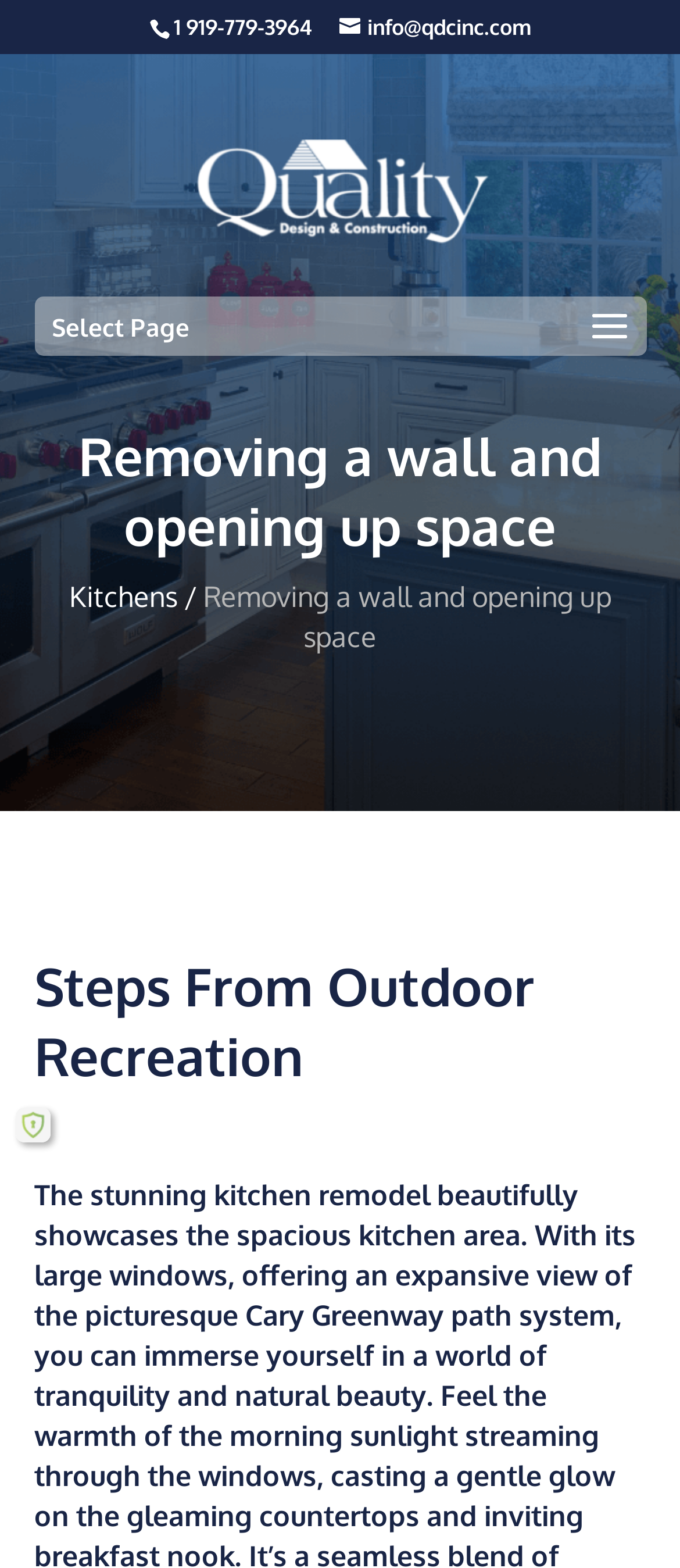What is the text next to 'Kitchens /'?
Analyze the image and provide a thorough answer to the question.

I looked at the StaticText element next to 'Kitchens /' and found that there is no text next to it.